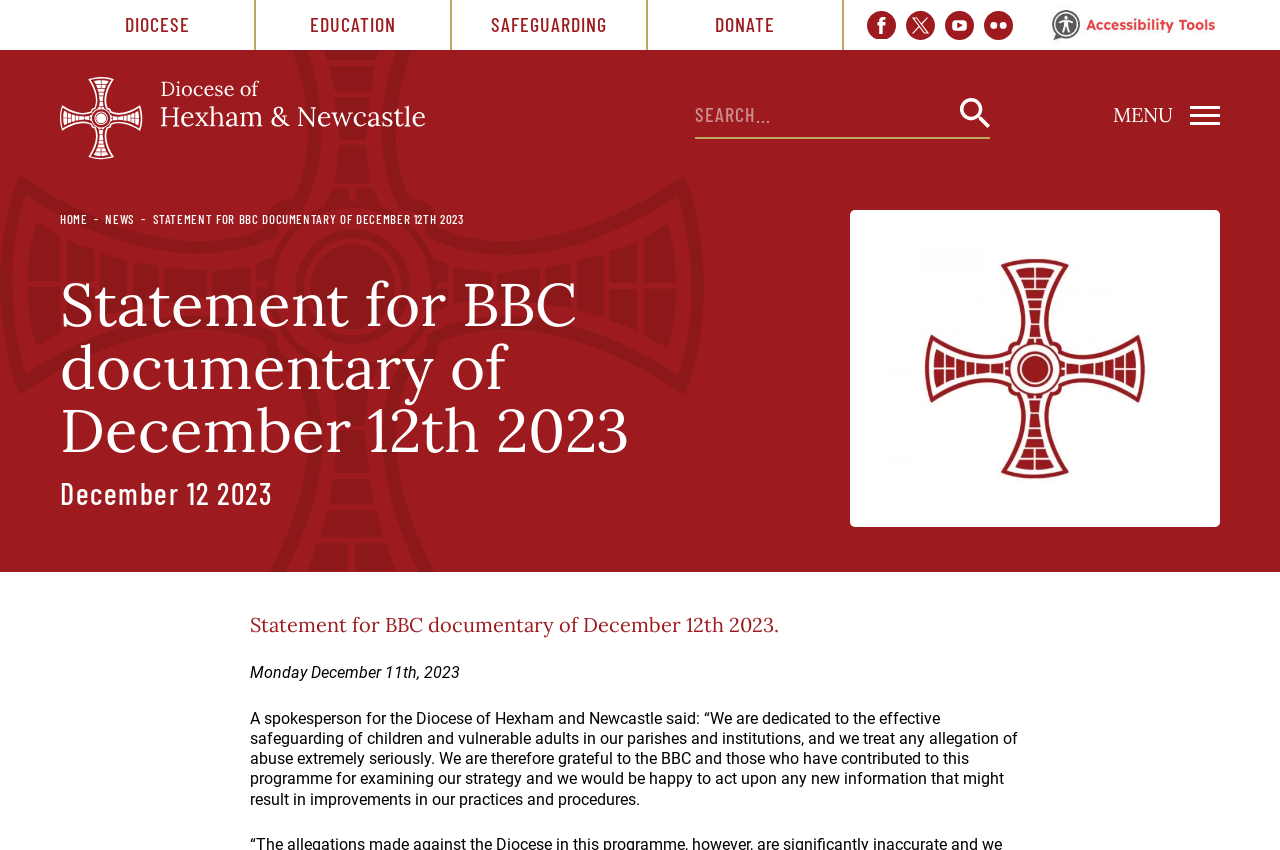What is the date of the statement? Examine the screenshot and reply using just one word or a brief phrase.

December 11th, 2023